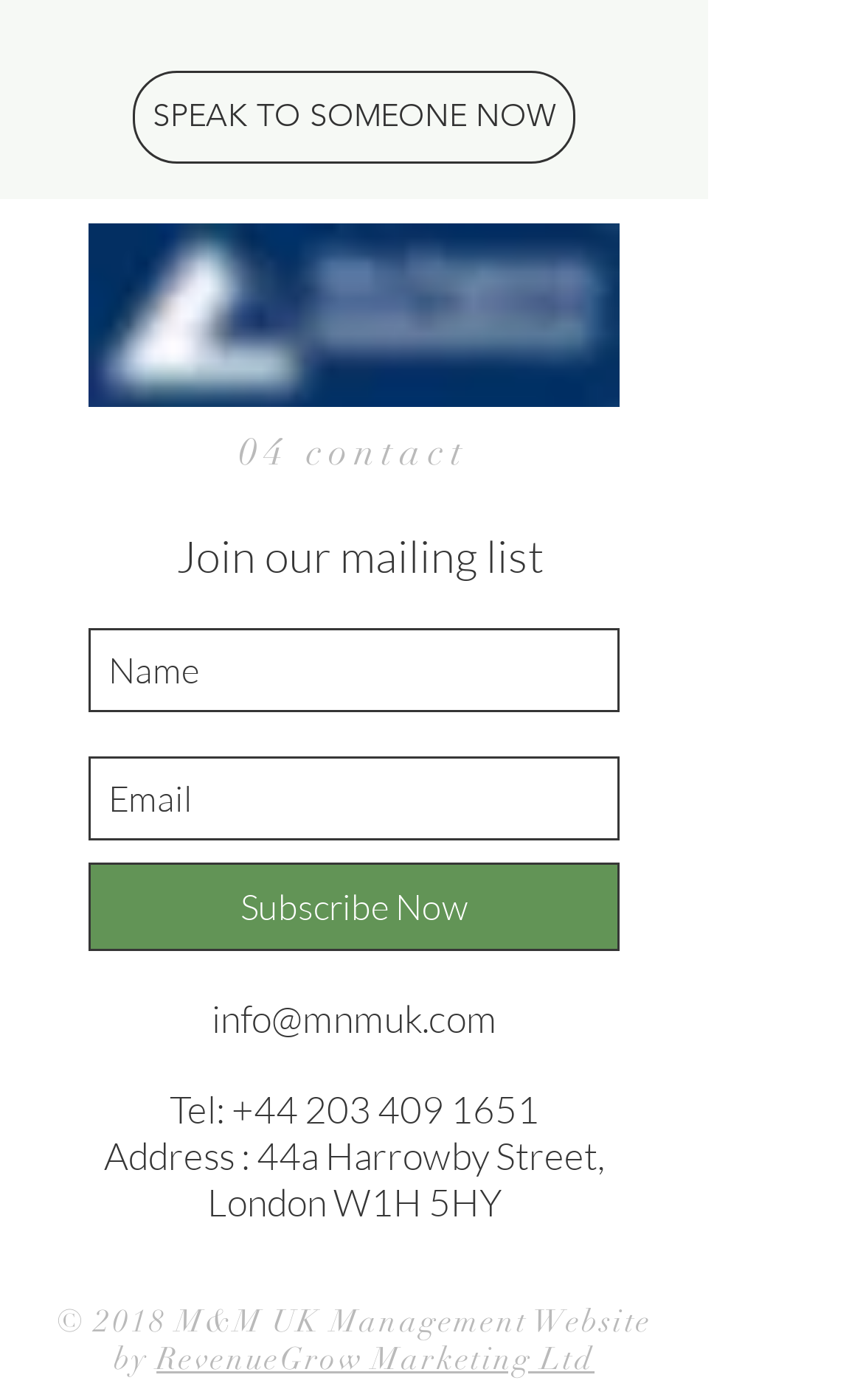Please identify the bounding box coordinates of the clickable region that I should interact with to perform the following instruction: "Click the 'SPEAK TO SOMEONE NOW' link". The coordinates should be expressed as four float numbers between 0 and 1, i.e., [left, top, right, bottom].

[0.154, 0.051, 0.667, 0.117]